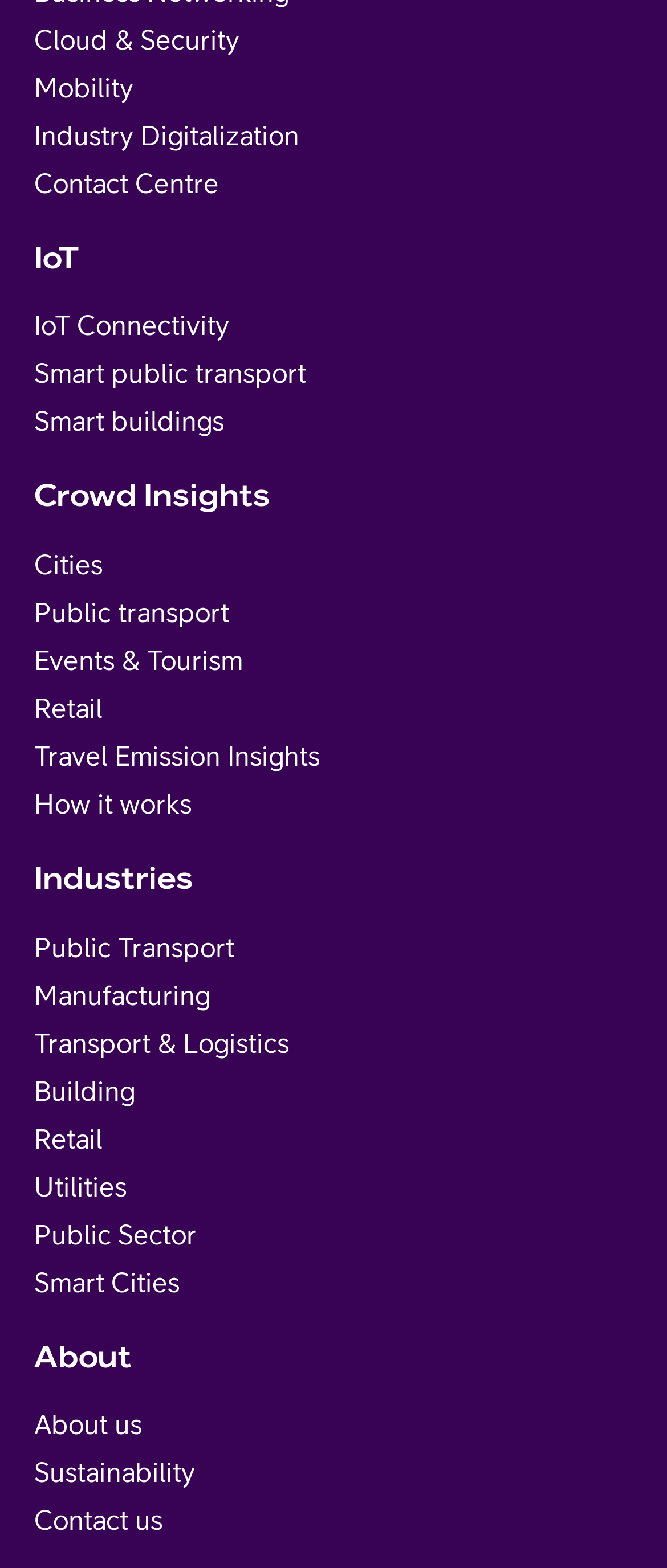Using the provided element description "Smart public transport", determine the bounding box coordinates of the UI element.

[0.051, 0.228, 0.459, 0.248]